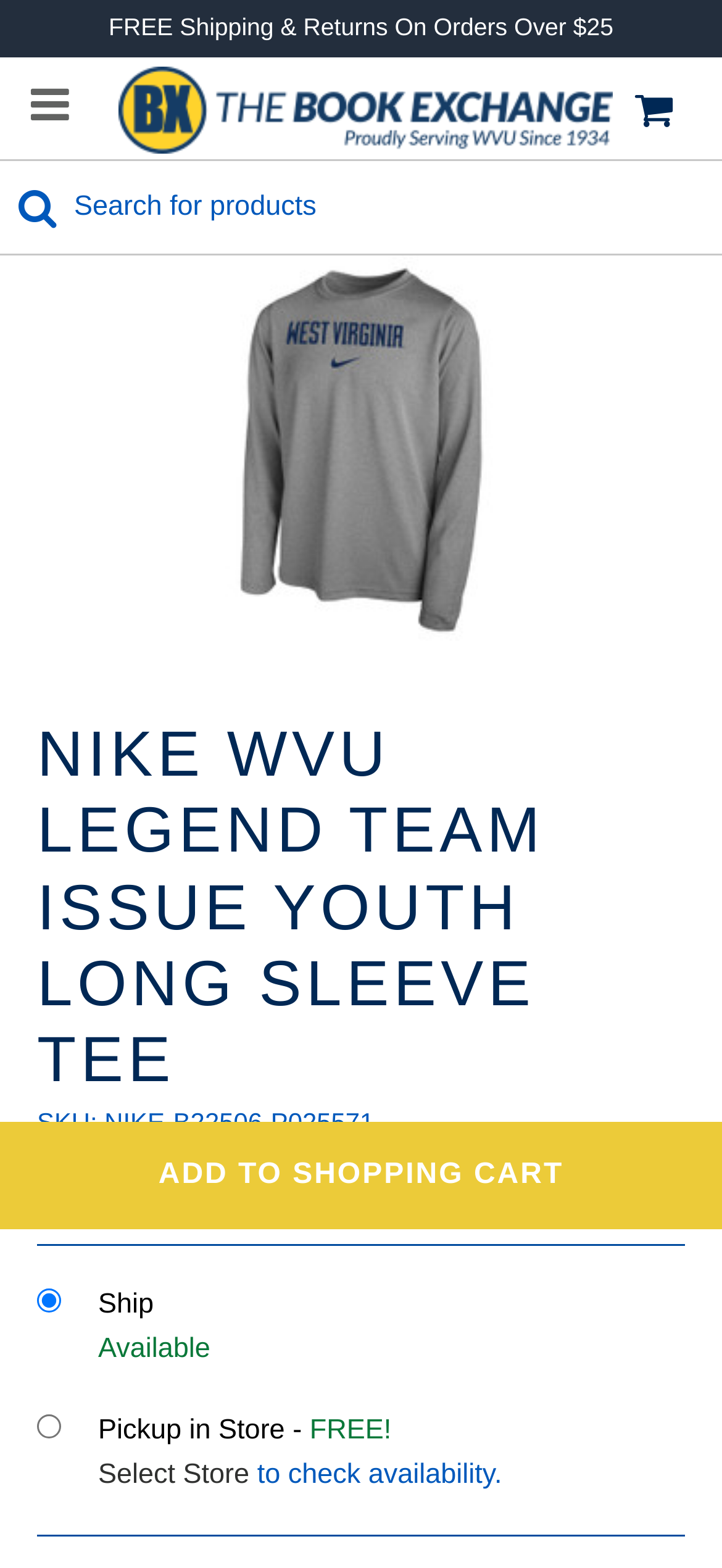Give a detailed overview of the webpage's appearance and contents.

This webpage is about a Nike WVU Legend Team Issue Youth Long Sleeve Tee. At the top, there is a notification stating "FREE Shipping & Returns On Orders Over $25". Next to it, there is a button with a shopping cart icon. On the right side of the top section, there are two links: "The Book Exchange" and a link with a cart icon.

Below the top section, there is a search box that spans across the page, allowing users to search for products. Underneath the search box, the main content of the page begins. The title "NIKE WVU LEGEND TEAM ISSUE YOUTH LONG SLEEVE TEE" is prominently displayed.

On the left side of the page, there is a section with product details, including the SKU number "NIKE-B22506-P025571" and the price "$34.00". Below this section, there are two radio buttons for shipping options: "Ship" and "Pickup in Store - FREE!". The "Ship" option is selected by default. Next to the radio buttons, there is a message indicating that the product is "Available" and providing an option to "Select Store" to check availability.

At the bottom of the page, there is a large button that says "ADD TO SHOPPING CART", spanning across the entire page.